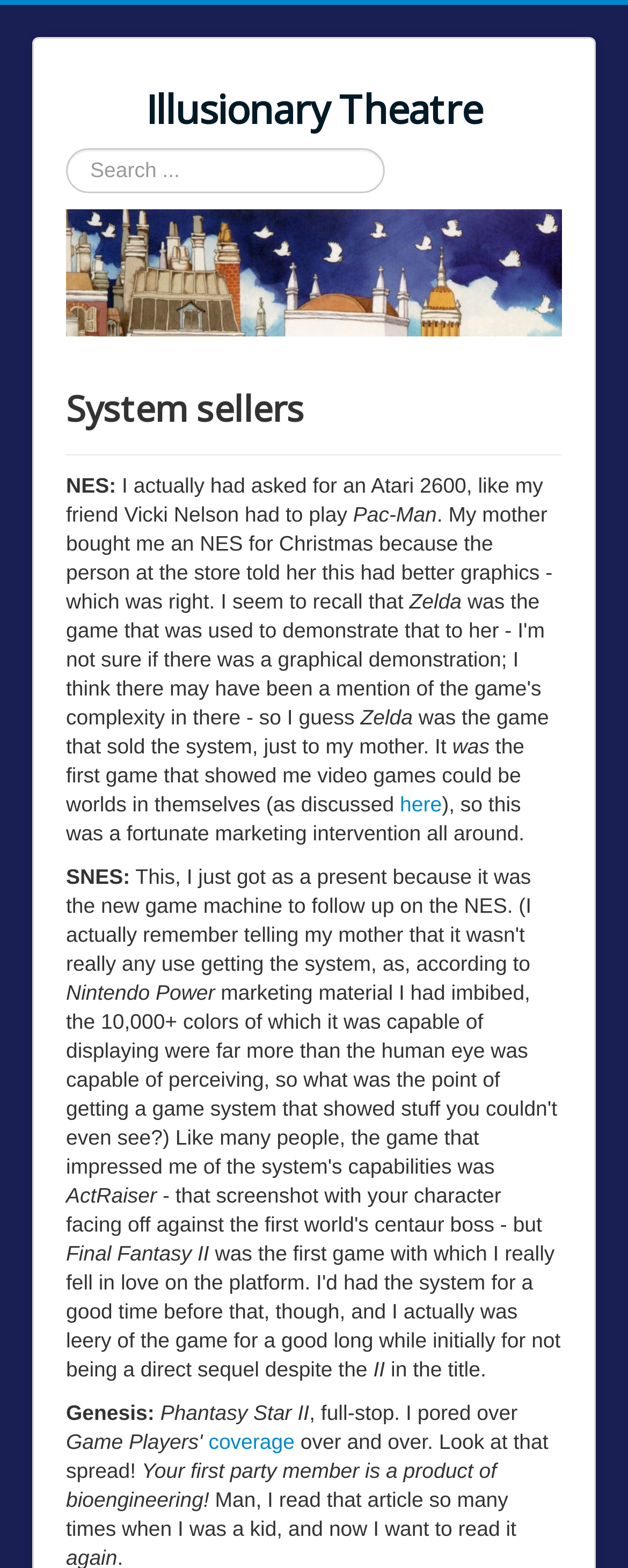What is the last game mentioned in the article?
Please respond to the question with a detailed and informative answer.

The last game mentioned in the article is Phantasy Star II, which is mentioned in the sentence 'Genesis: Phantasy Star II, full-stop.'